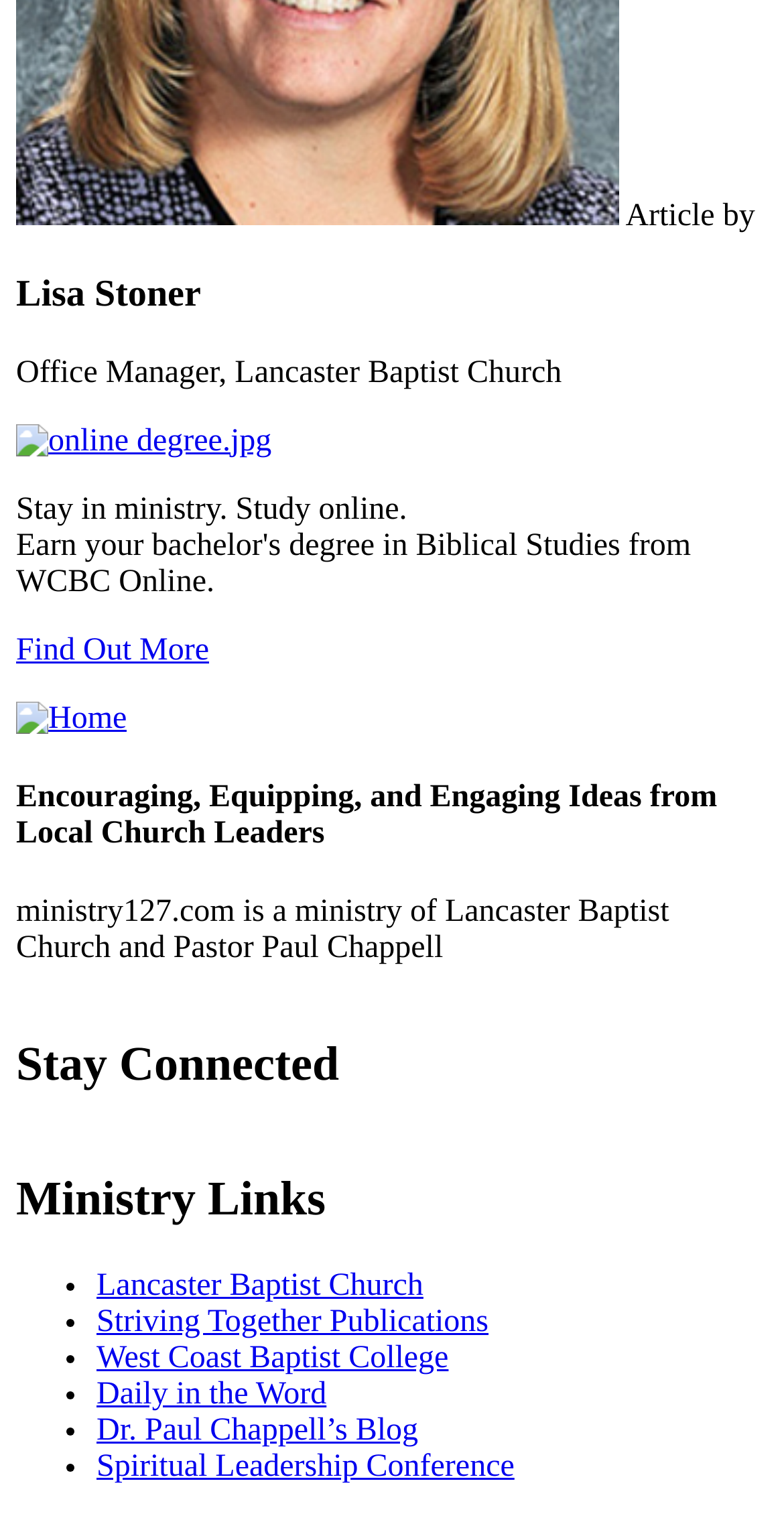Answer the question in a single word or phrase:
What is the name of the church associated with this ministry?

Lancaster Baptist Church